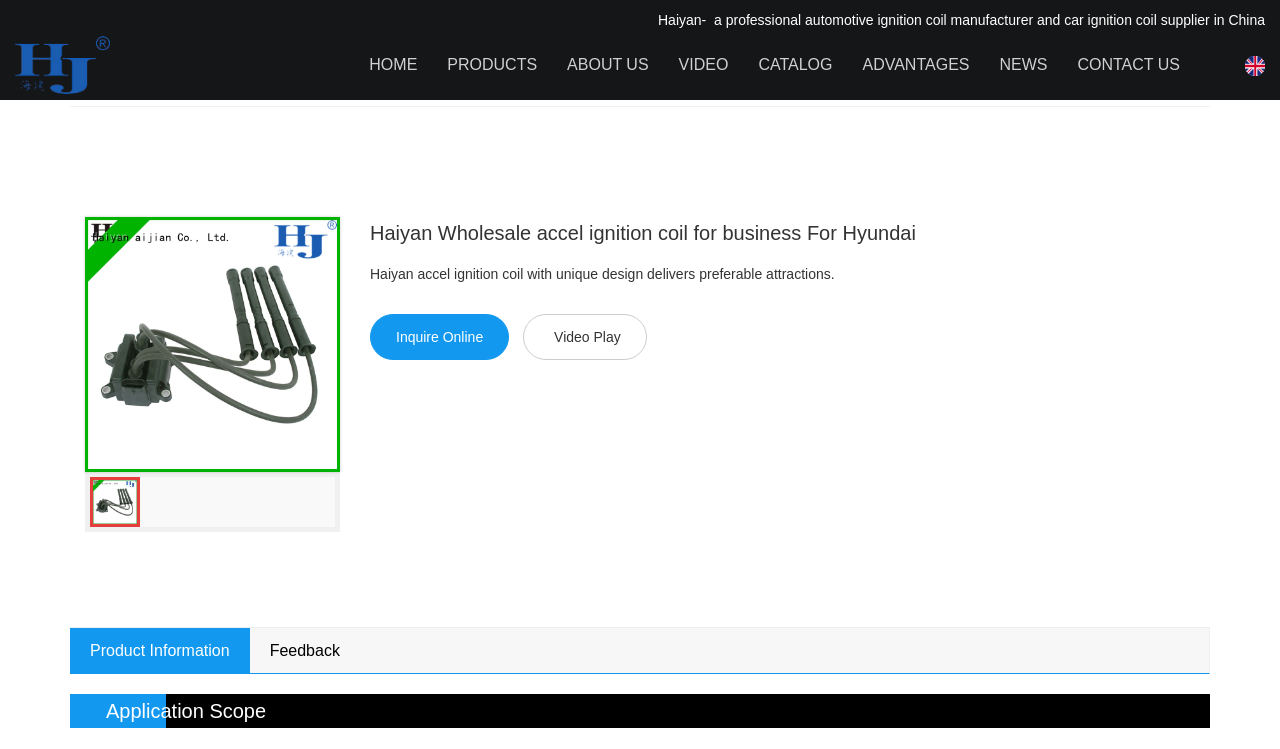Please identify the bounding box coordinates of the region to click in order to complete the given instruction: "View the 'IGNITION COIL' page". The coordinates should be four float numbers between 0 and 1, i.e., [left, top, right, bottom].

[0.349, 0.16, 0.515, 0.191]